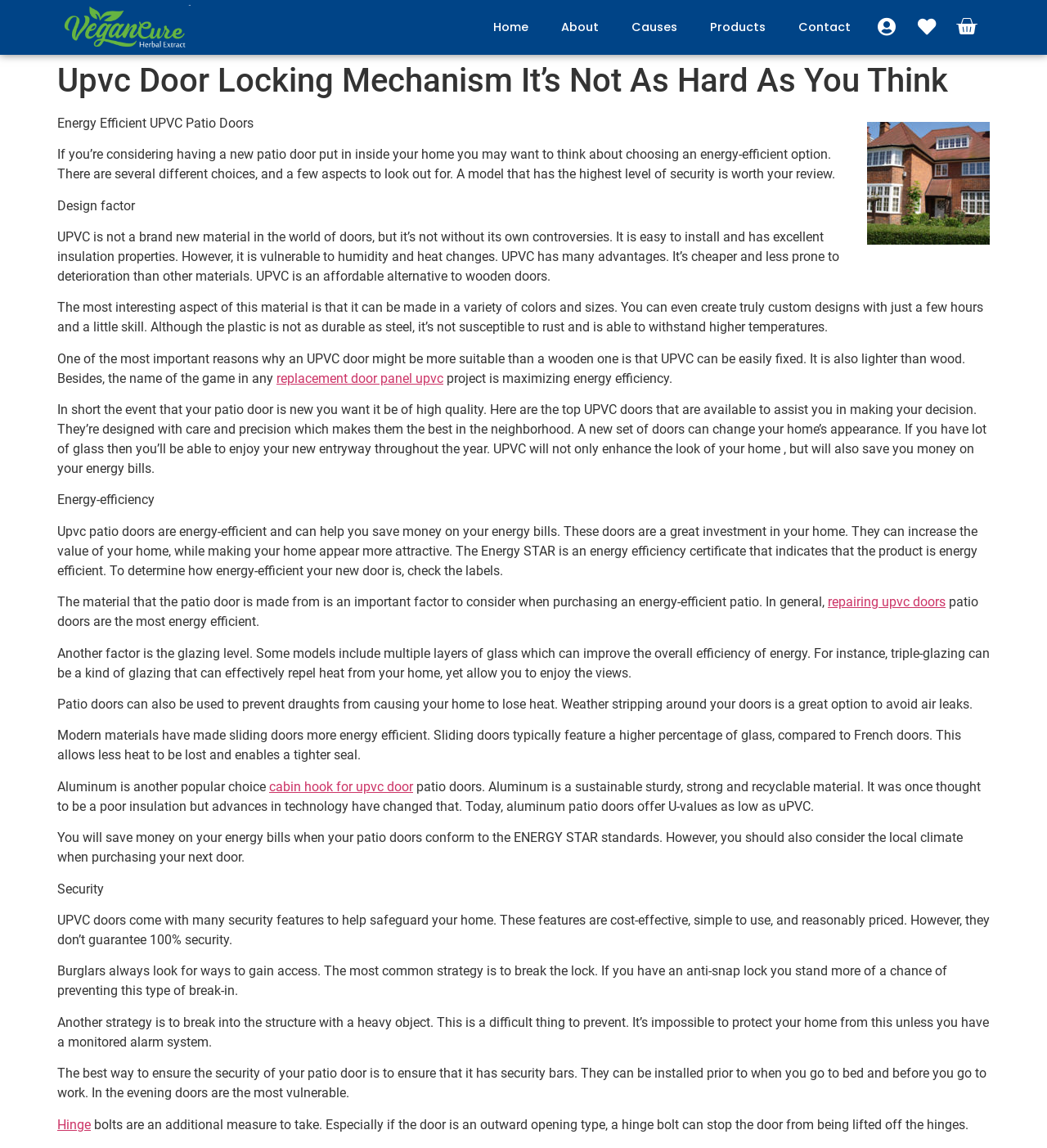Find the bounding box coordinates of the clickable element required to execute the following instruction: "Click on the 'Products' link". Provide the coordinates as four float numbers between 0 and 1, i.e., [left, top, right, bottom].

[0.663, 0.007, 0.747, 0.04]